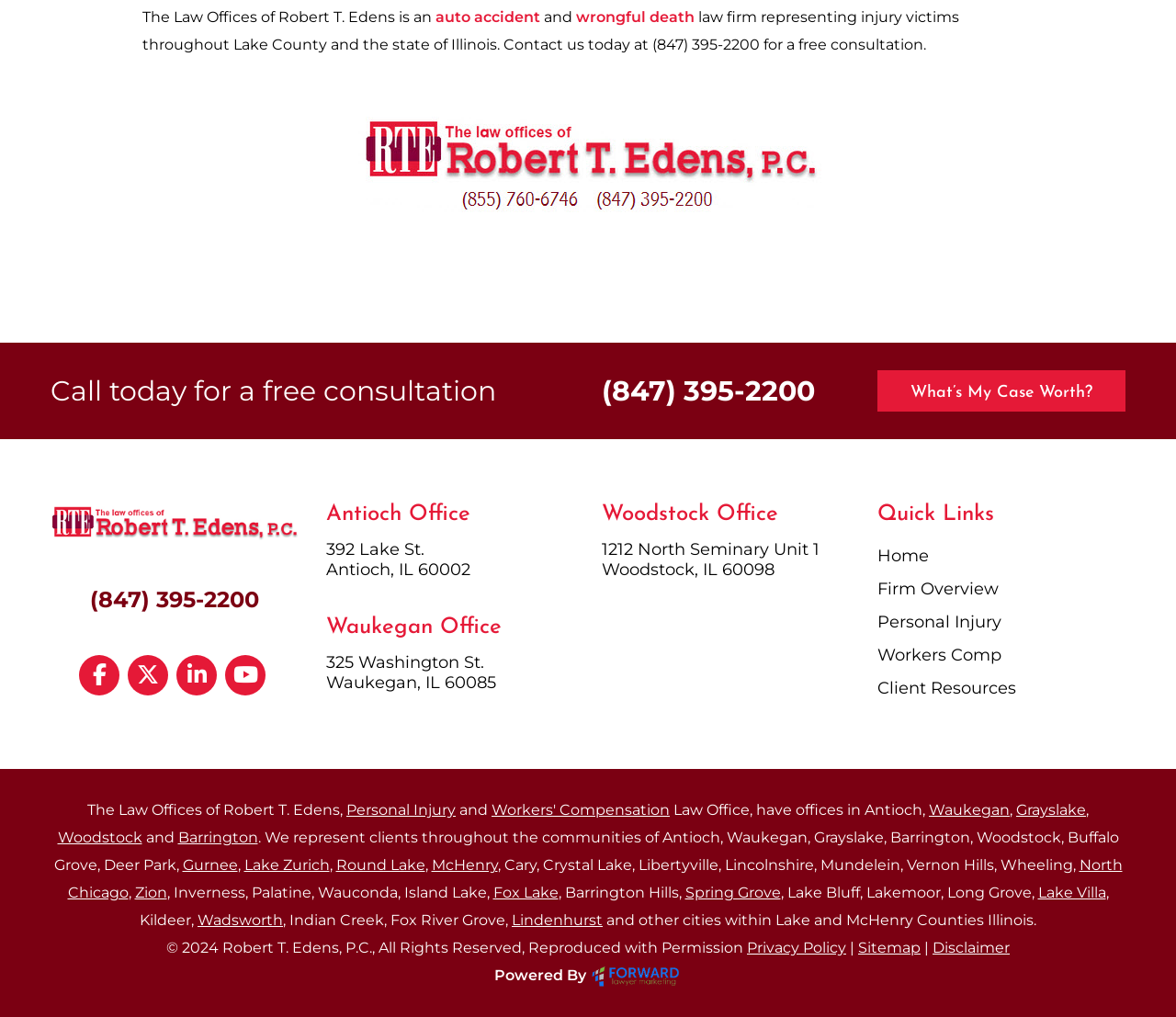Identify the bounding box of the UI component described as: "Home".

[0.746, 0.537, 0.79, 0.556]